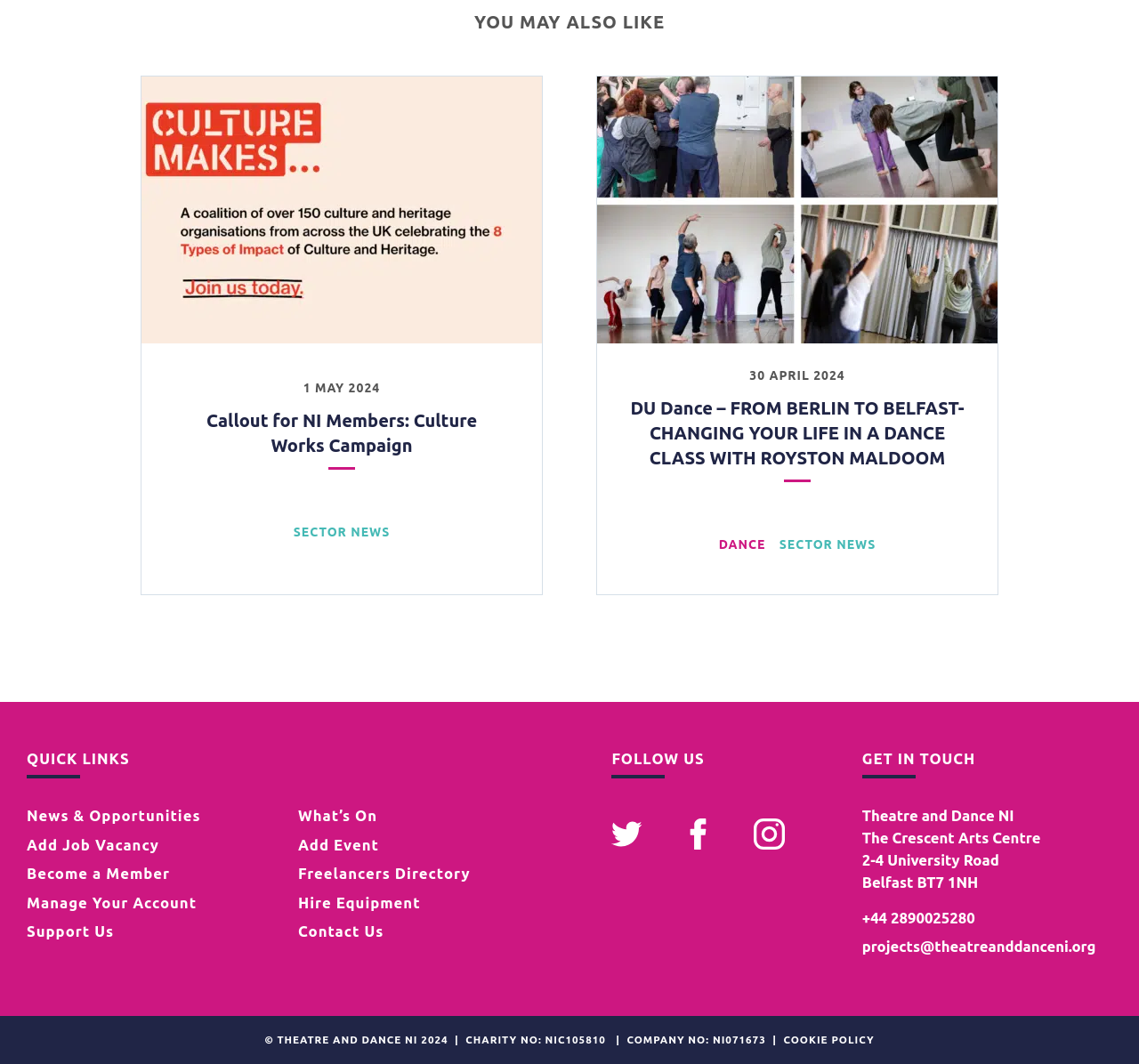Identify the bounding box coordinates for the element that needs to be clicked to fulfill this instruction: "Contact Theatre and Dance NI by phone". Provide the coordinates in the format of four float numbers between 0 and 1: [left, top, right, bottom].

[0.757, 0.855, 0.856, 0.87]